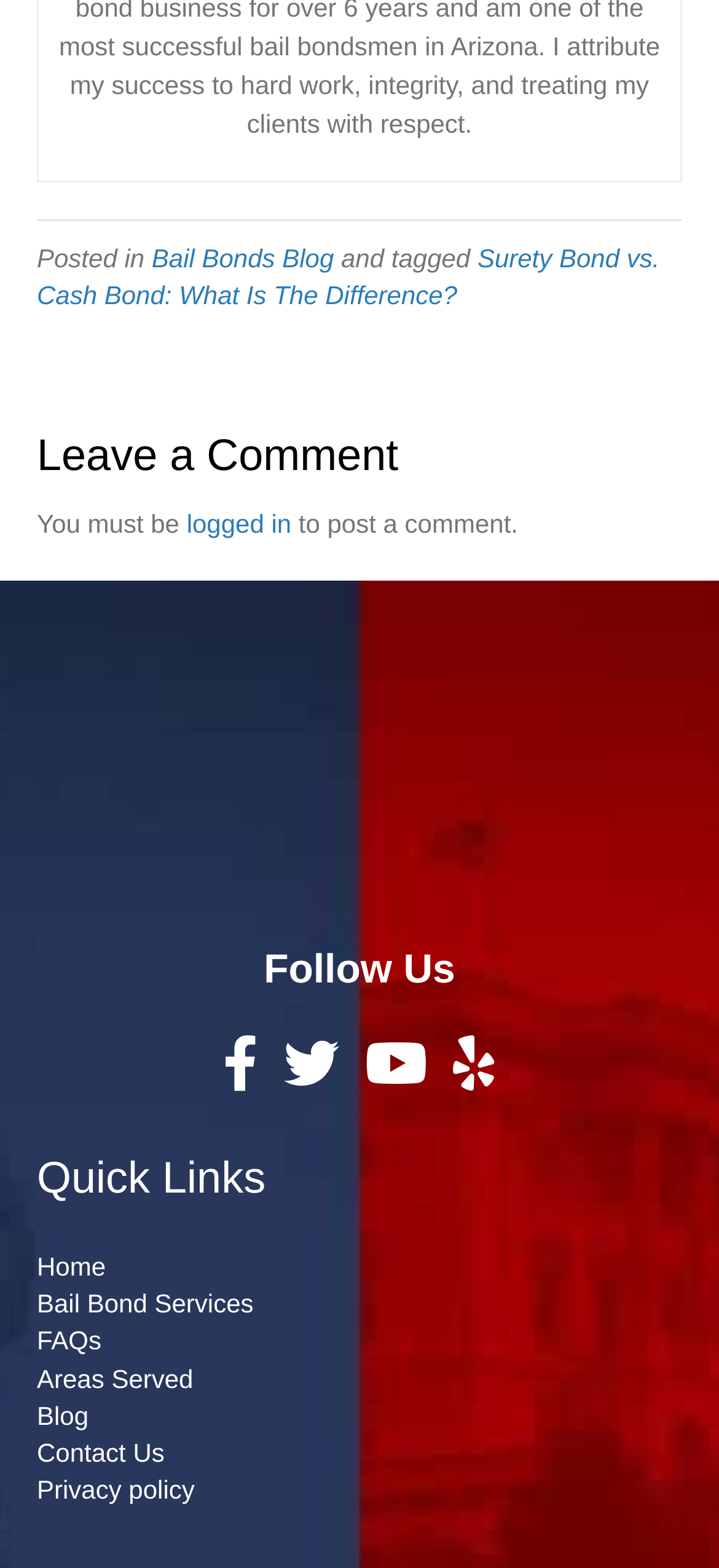What are the quick links provided?
Using the image provided, answer with just one word or phrase.

Home, Bail Bond Services, etc.